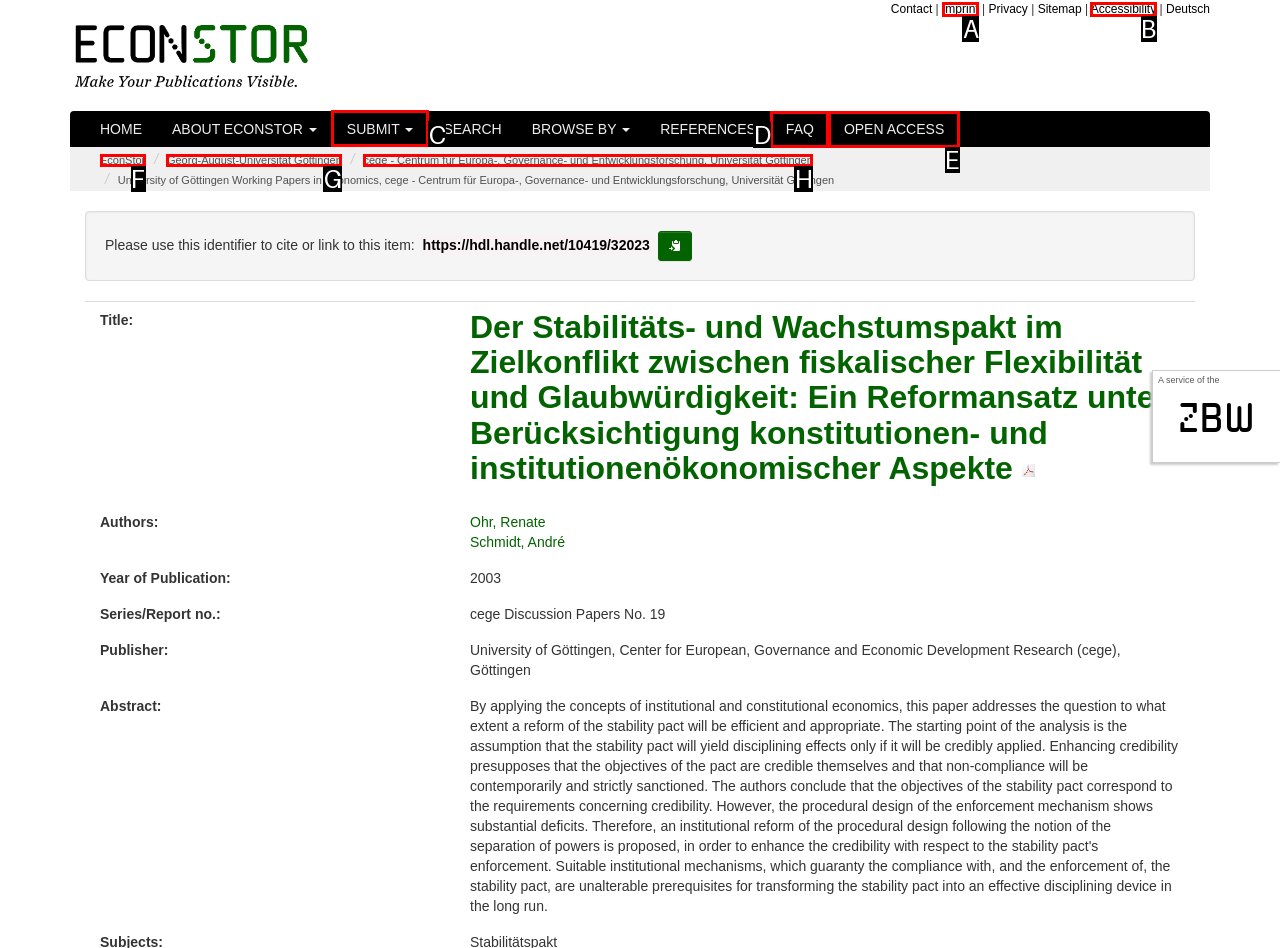Identify the letter of the option that should be selected to accomplish the following task: Click the 'SUBMIT' link. Provide the letter directly.

C